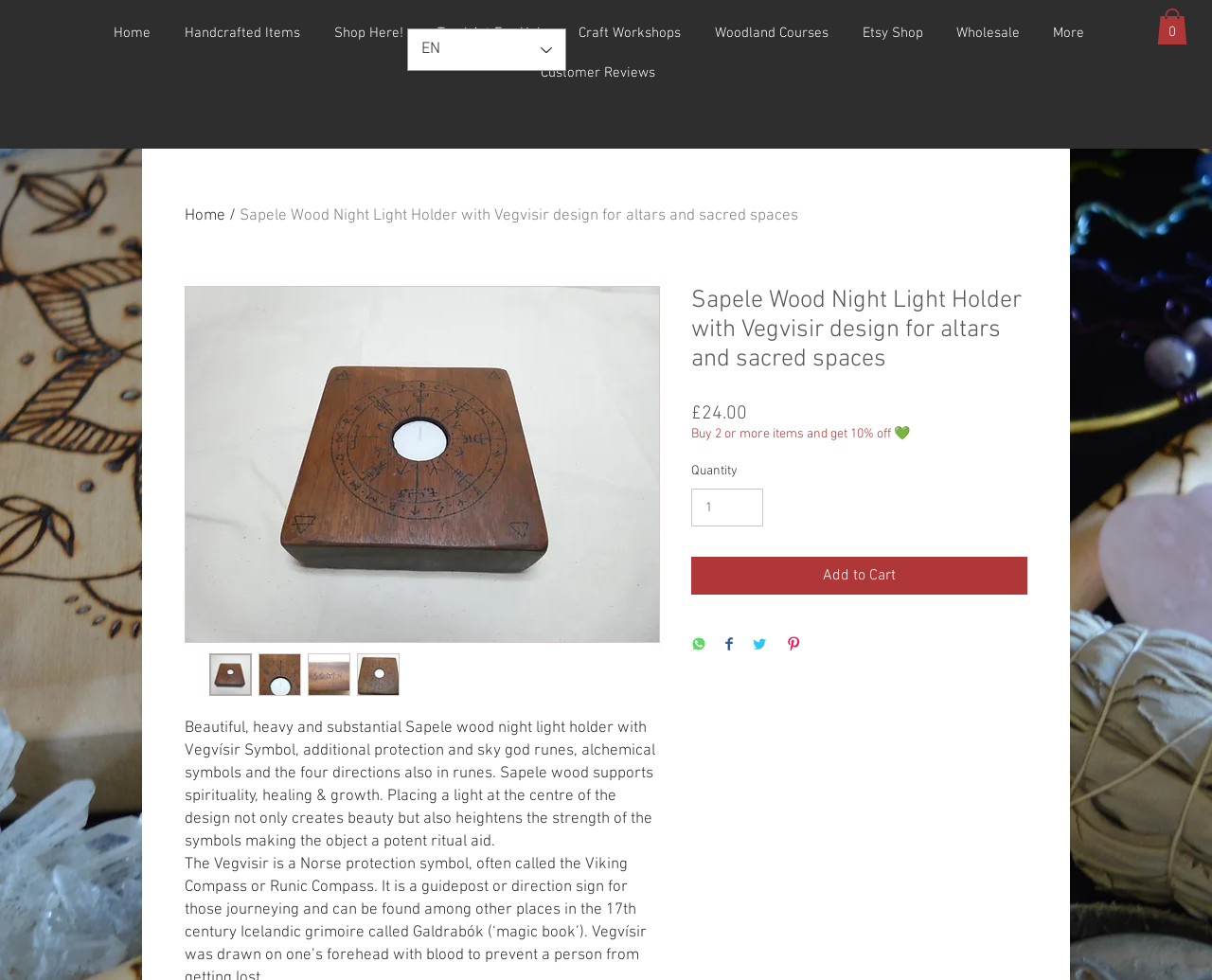Locate the bounding box coordinates of the area that needs to be clicked to fulfill the following instruction: "Select a language from the language selector". The coordinates should be in the format of four float numbers between 0 and 1, namely [left, top, right, bottom].

[0.336, 0.029, 0.467, 0.073]